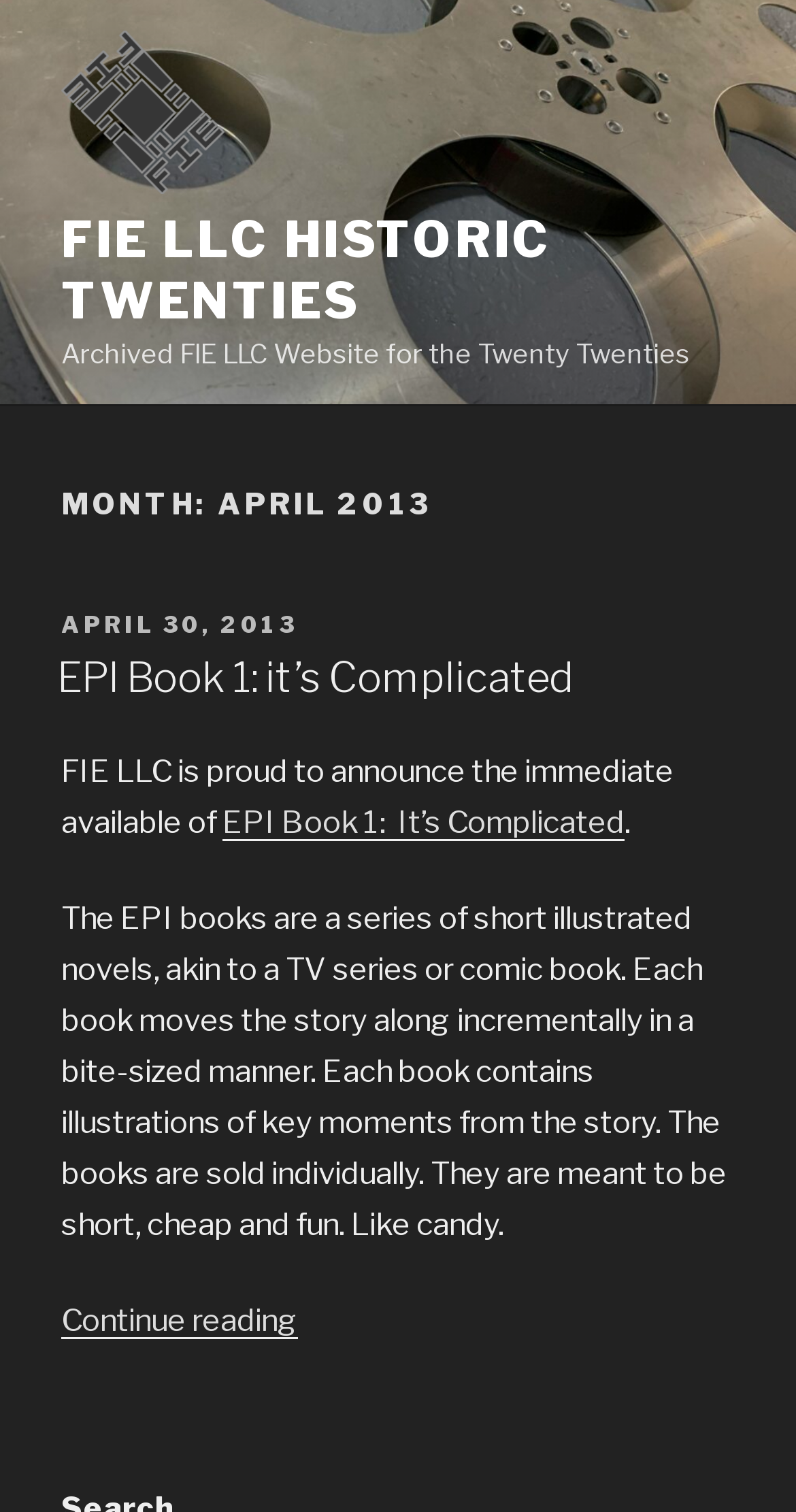Please give a concise answer to this question using a single word or phrase: 
What is the format of the EPI books?

Short illustrated novels